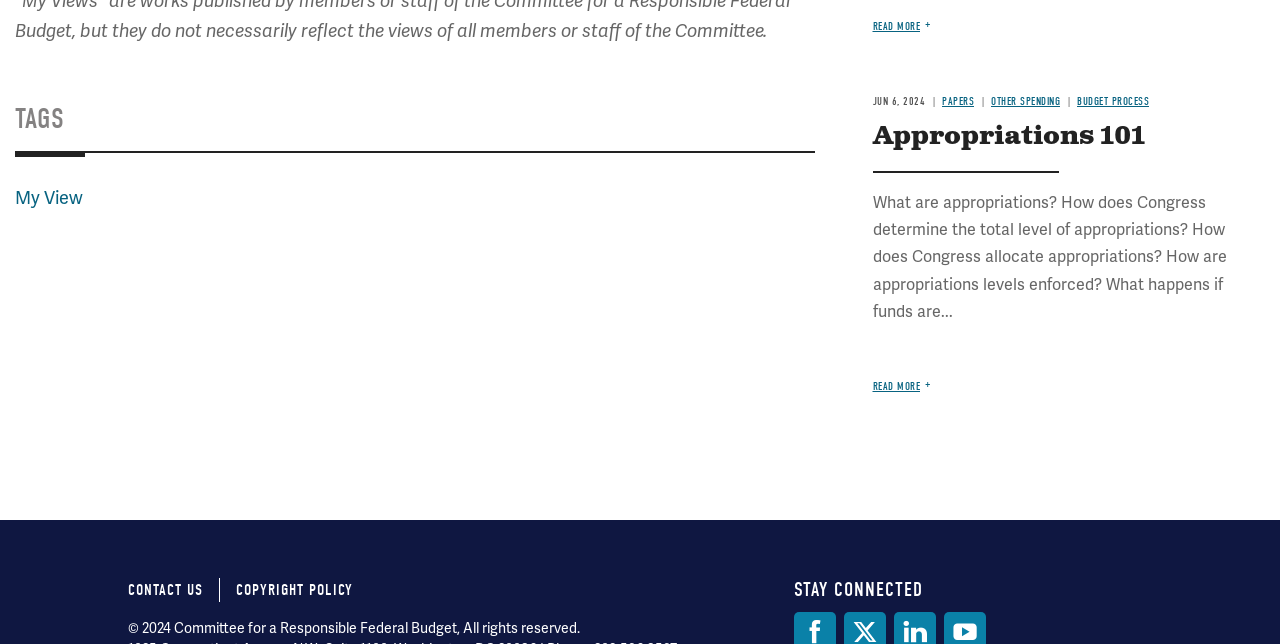What is the name of the organization mentioned in the footer?
Carefully analyze the image and provide a thorough answer to the question.

I found the name of the organization mentioned in the footer by looking at the static text element with the copyright information '© 2024 Committee for a Responsible Federal Budget, All rights reserved'.